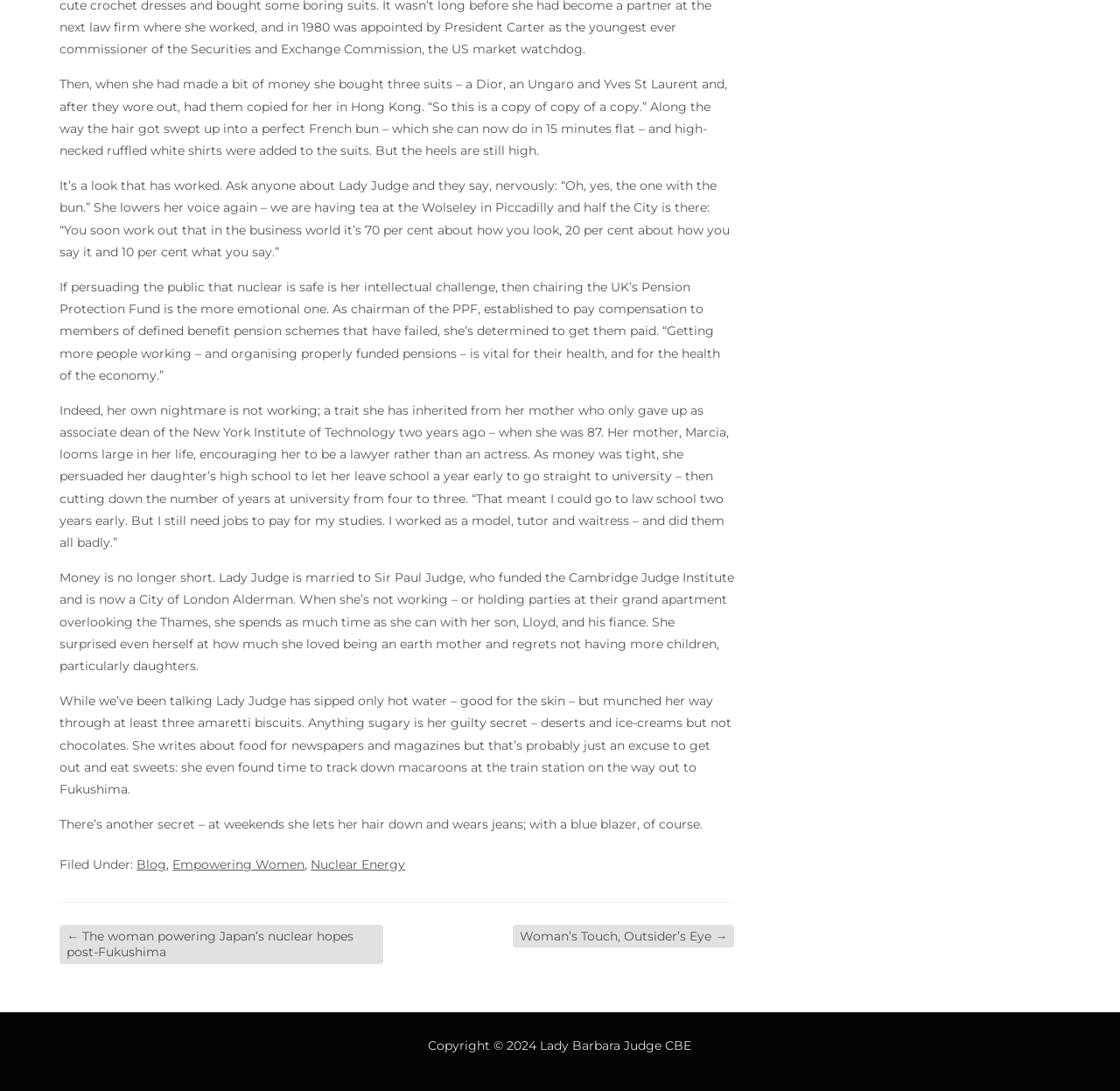Observe the image and answer the following question in detail: What is Lady Judge's occupation?

Based on the text, Lady Judge is described as the chairman of the UK's Pension Protection Fund, which is established to pay compensation to members of defined benefit pension schemes that have failed.